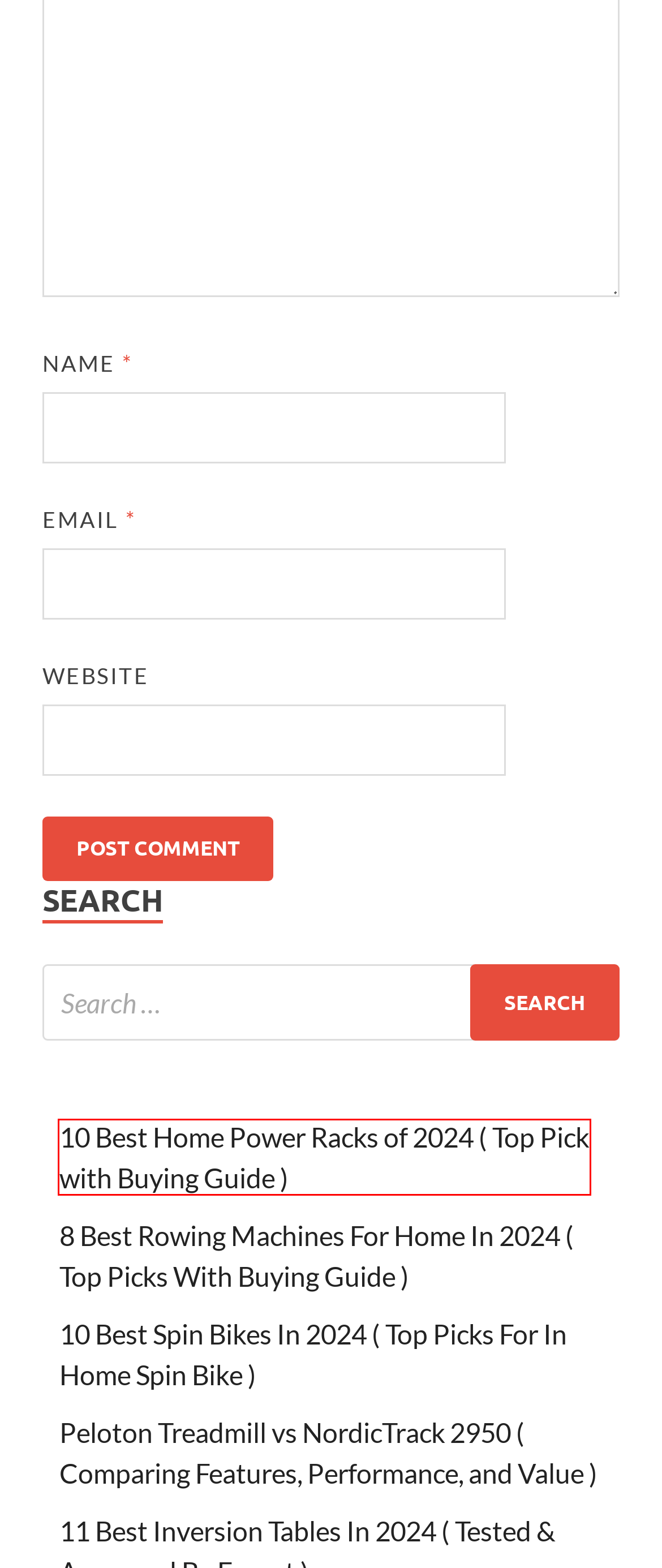Given a screenshot of a webpage with a red bounding box around an element, choose the most appropriate webpage description for the new page displayed after clicking the element within the bounding box. Here are the candidates:
A. 7 Best Recumbent Exercise Bikes In 2024 ( Top Picks With Buying Guide ) - T7FIT
B. 10 Best Home Power Racks of 2024 ( Top Pick with Buying Guide ) - T7FIT
C. 8 Best Rowing Machines For Home In 2024 ( Top Picks With Buying Guide ) - T7FIT
D. 11 Best Inversion Tables In 2024 ( Tested & Approved By Expert ) - T7FIT
E. 7 Best Upright Exercise Bike Reviews In 2024 - T7FIT
F. Does Inversion Table Help Hip Flexors? Discover the Benefits Today! - T7FIT
G. 10 Best Spin Bikes In 2024 ( Top Picks For In Home Spin Bike ) - T7FIT
H. Peloton Treadmill vs NordicTrack 2950 ( Comparing Features, Performance, and Value ) - T7FIT

B